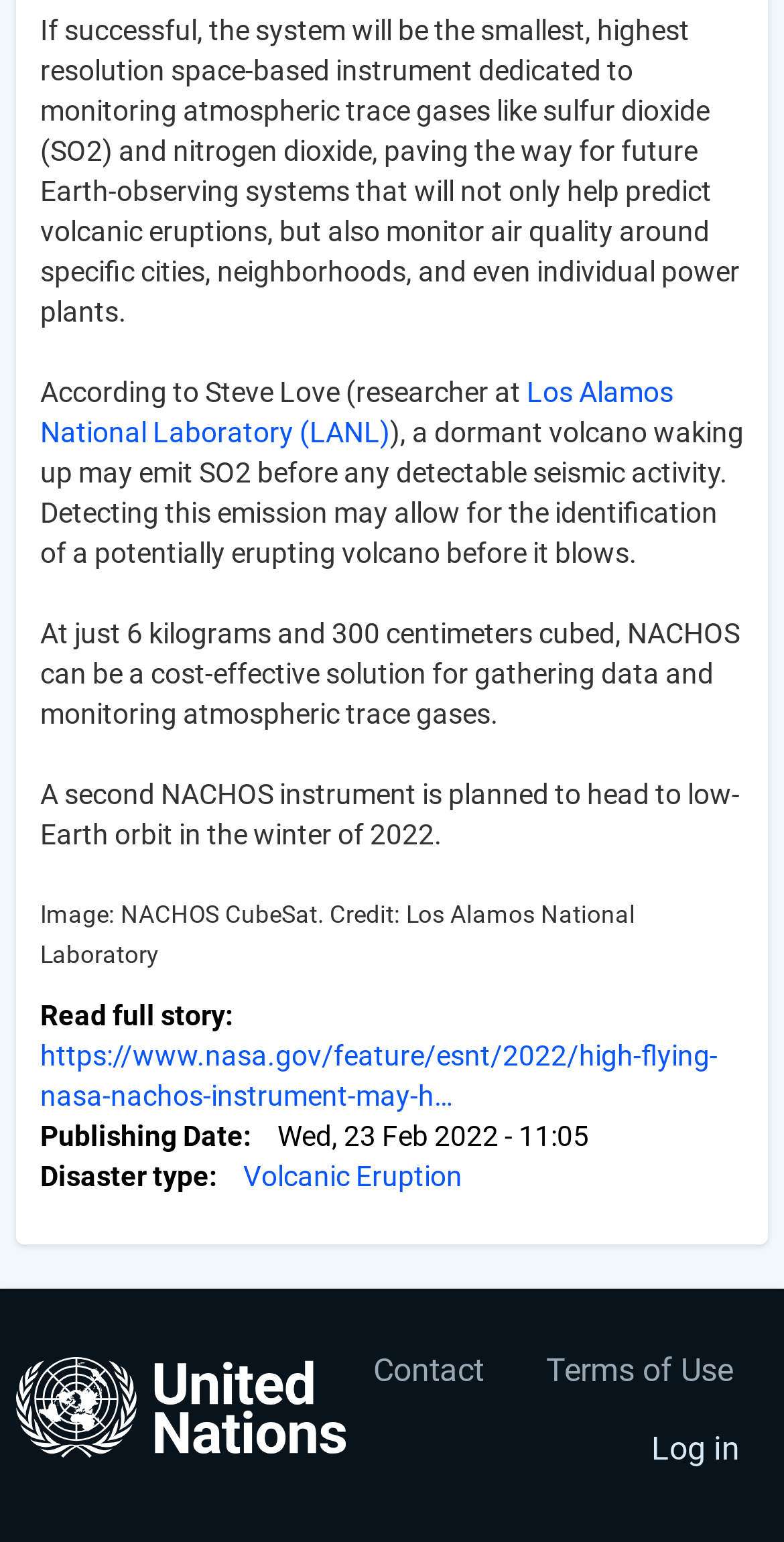Locate the bounding box coordinates of the area to click to fulfill this instruction: "Check publishing date". The bounding box should be presented as four float numbers between 0 and 1, in the order [left, top, right, bottom].

[0.354, 0.656, 0.751, 0.677]